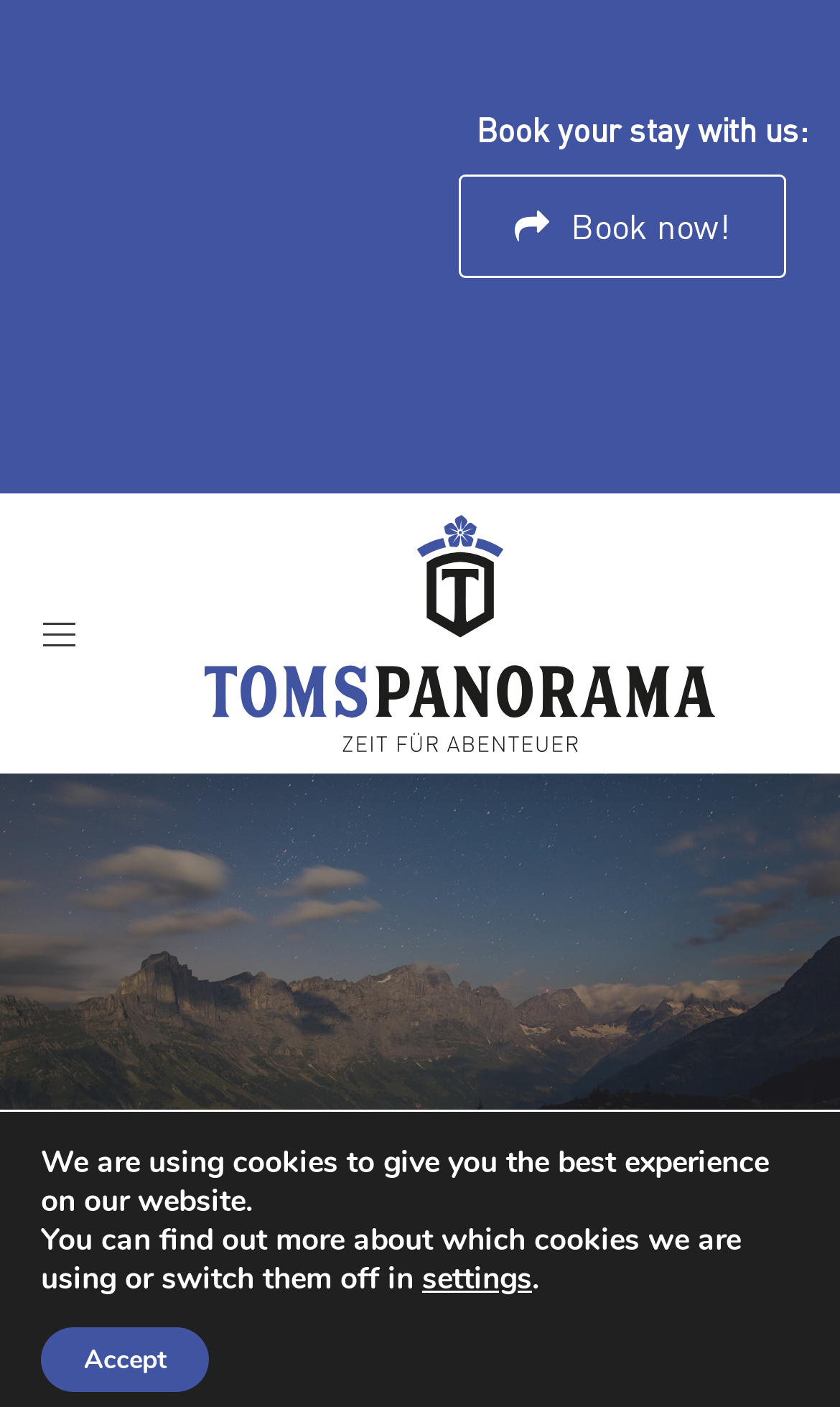What is the purpose of the 'Toggle navigation' button?
Look at the image and respond with a one-word or short-phrase answer.

To toggle navigation